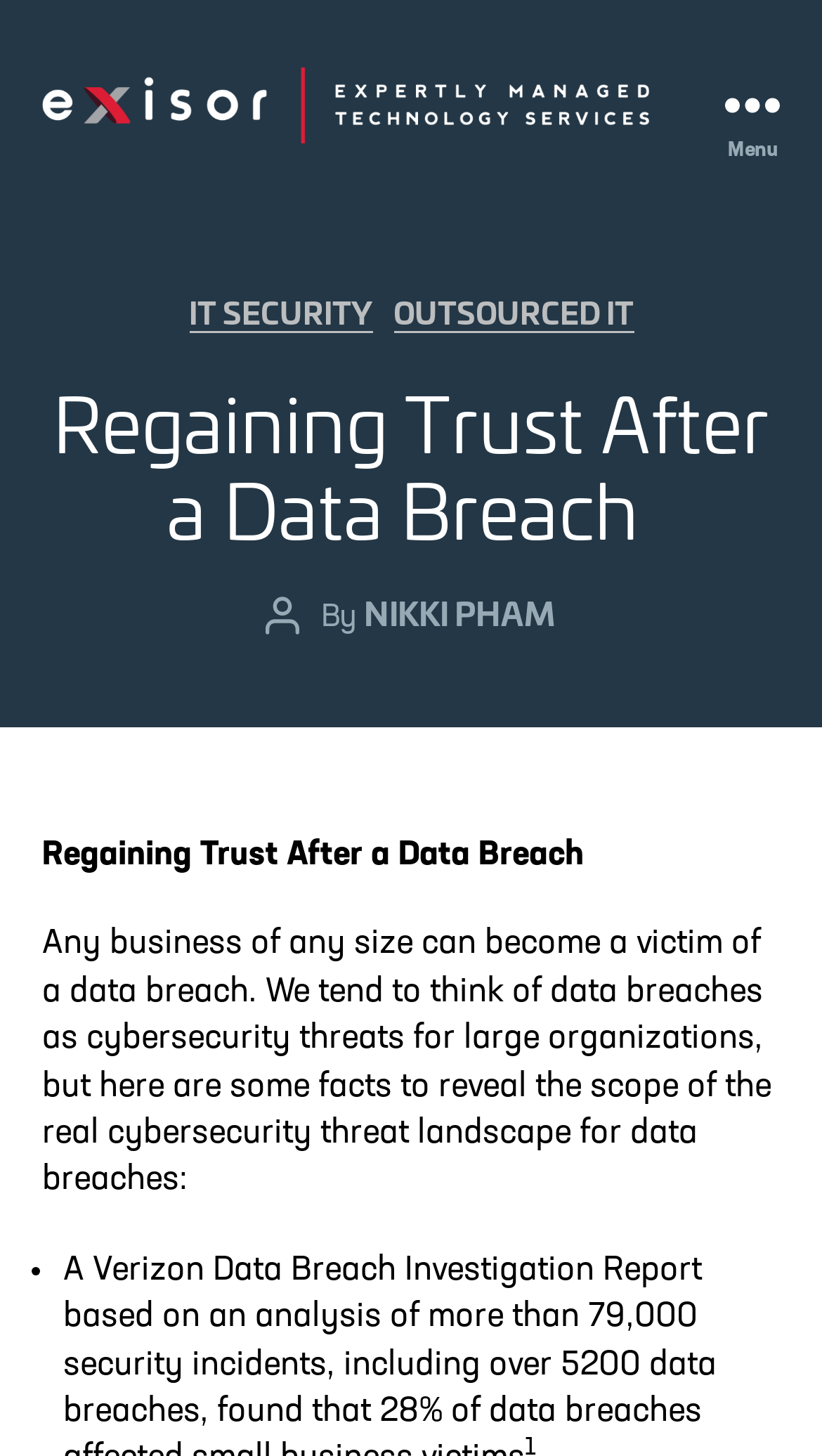How many categories are listed in the menu?
Using the image, answer in one word or phrase.

2